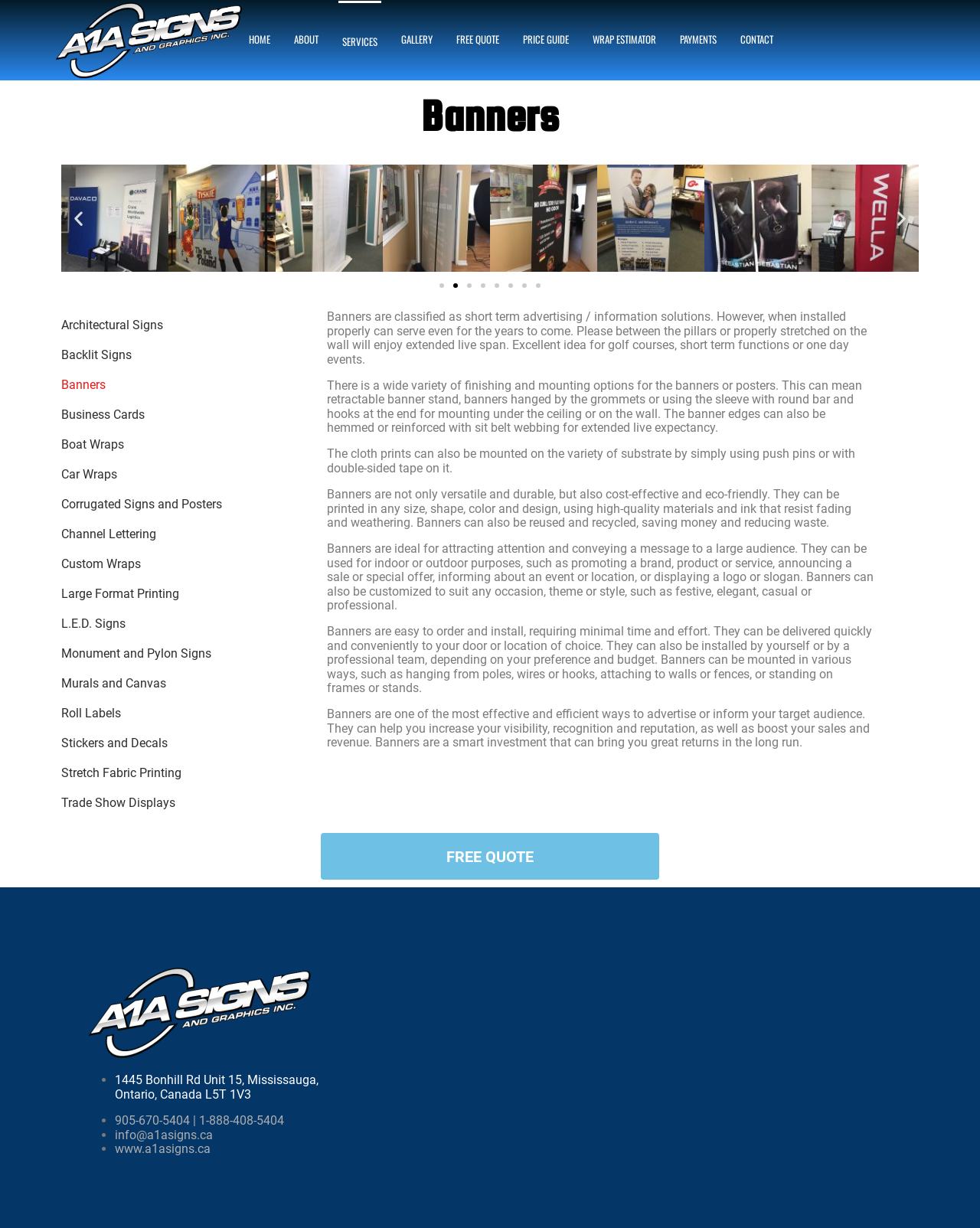What is the company name on the top left?
Look at the screenshot and give a one-word or phrase answer.

A1A Signs and Graphics Inc.